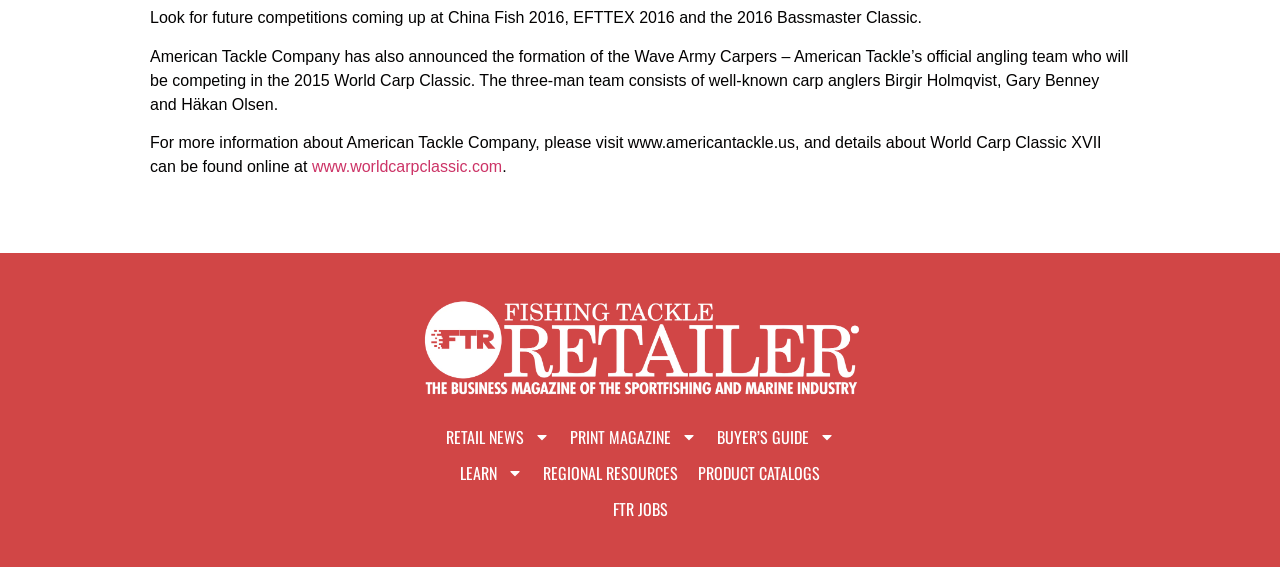What is the name of the event where the Wave Army Carpers will be competing?
Please provide a comprehensive answer to the question based on the webpage screenshot.

The answer can be found in the text block that mentions the Wave Army Carpers competing in the 2015 World Carp Classic.